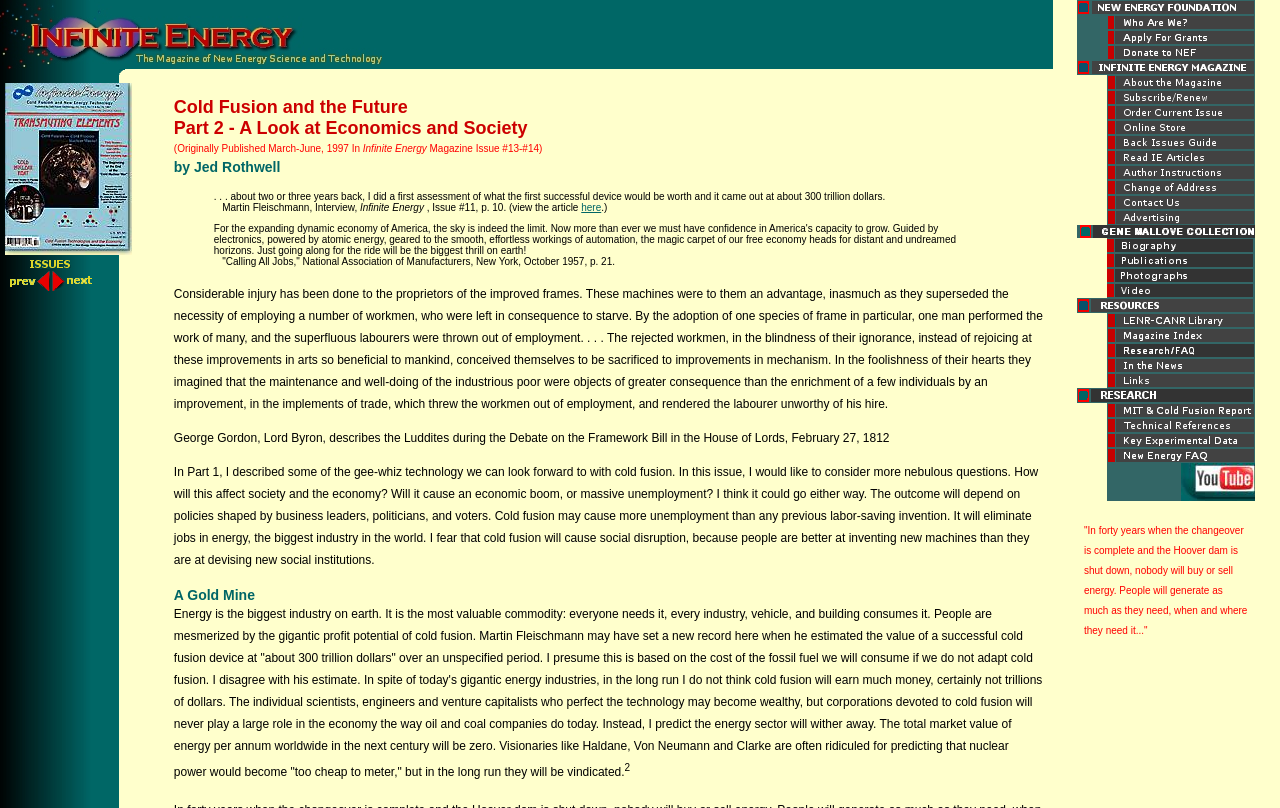Refer to the image and offer a detailed explanation in response to the question: How many subscription options are available?

I counted three identical links with the text 'subscribe' at coordinates [0.865, 0.113, 0.981, 0.134], [0.865, 0.131, 0.981, 0.152], and [0.865, 0.15, 0.981, 0.171], which suggests that there are three subscription options available.